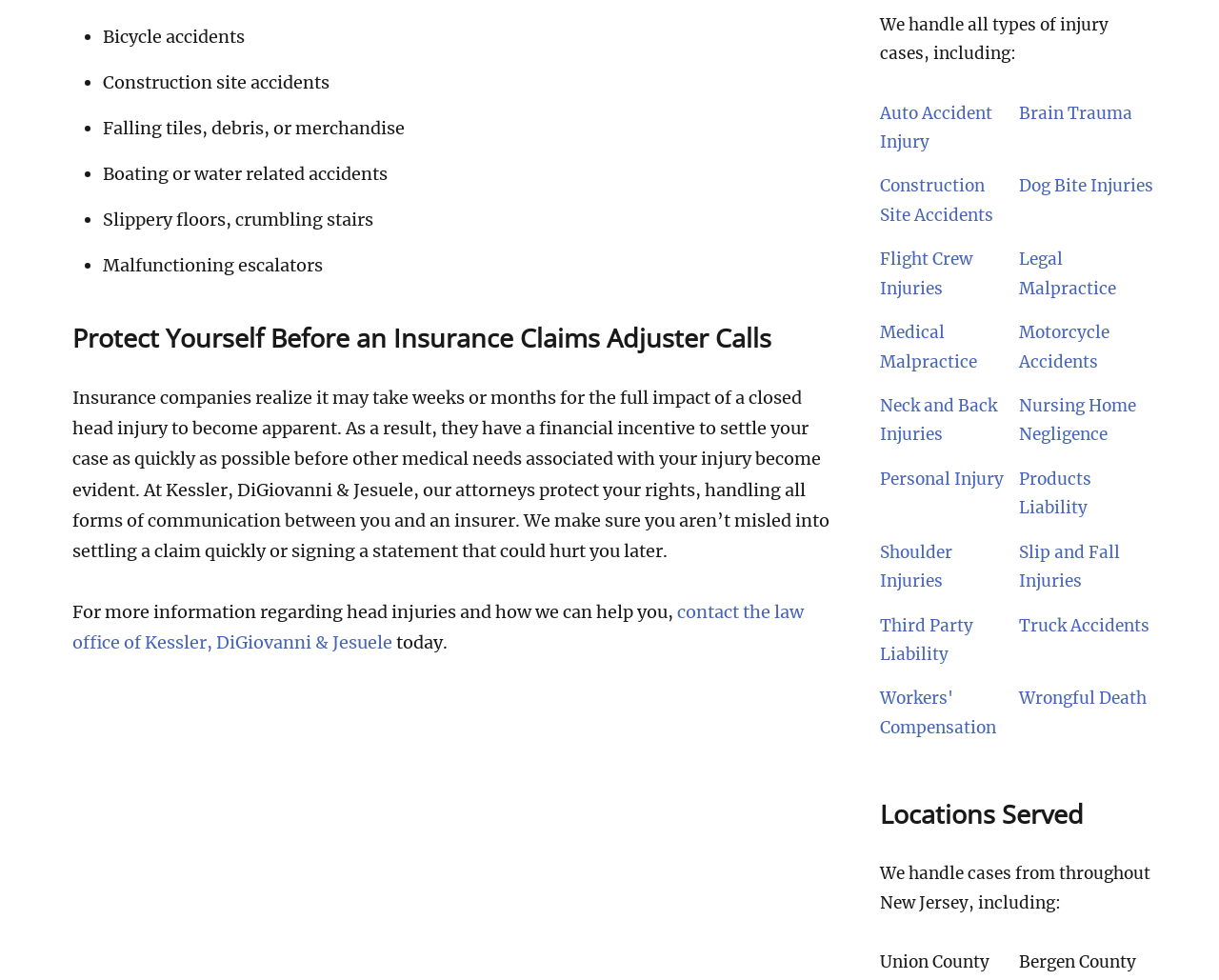Locate the coordinates of the bounding box for the clickable region that fulfills this instruction: "Get information on 'Slip and Fall Injuries'".

[0.836, 0.553, 0.918, 0.604]